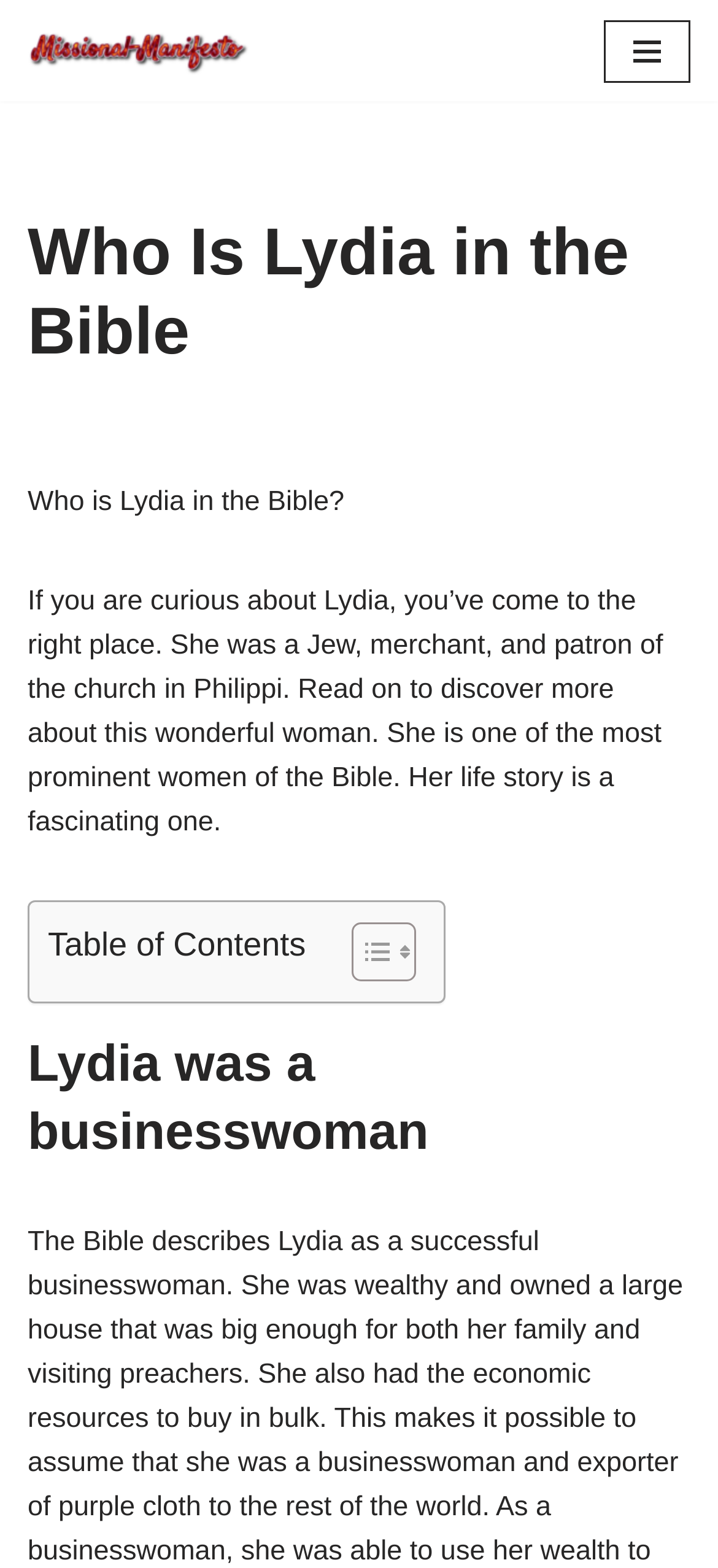Respond to the question below with a single word or phrase:
What is the purpose of the table of contents?

To navigate the webpage